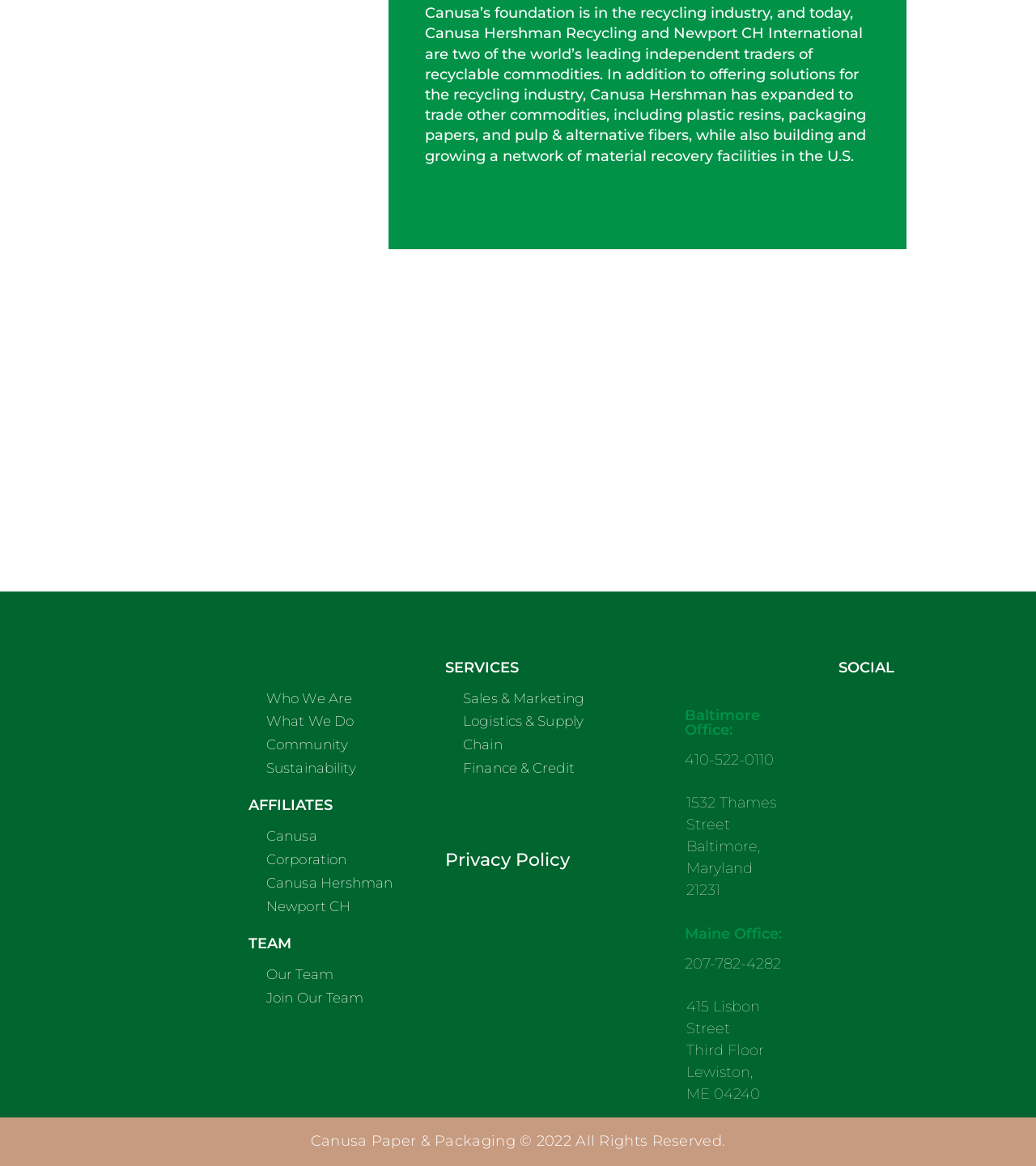Pinpoint the bounding box coordinates of the clickable area needed to execute the instruction: "Learn more about Canusa Hershman Recycling and Newport CH International". The coordinates should be specified as four float numbers between 0 and 1, i.e., [left, top, right, bottom].

[0.41, 0.162, 0.522, 0.187]